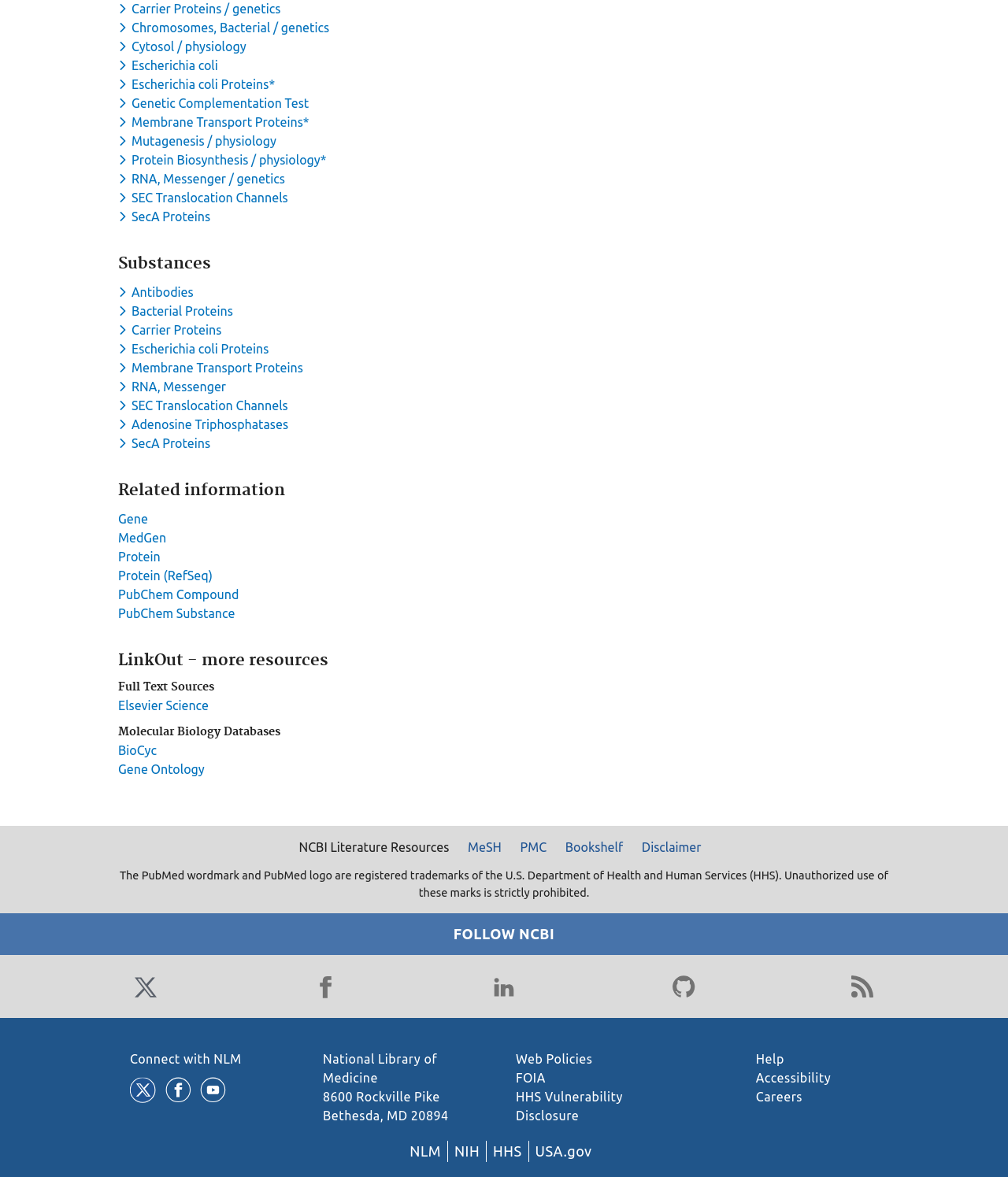Can you specify the bounding box coordinates of the area that needs to be clicked to fulfill the following instruction: "Follow NCBI on Twitter"?

[0.129, 0.825, 0.16, 0.852]